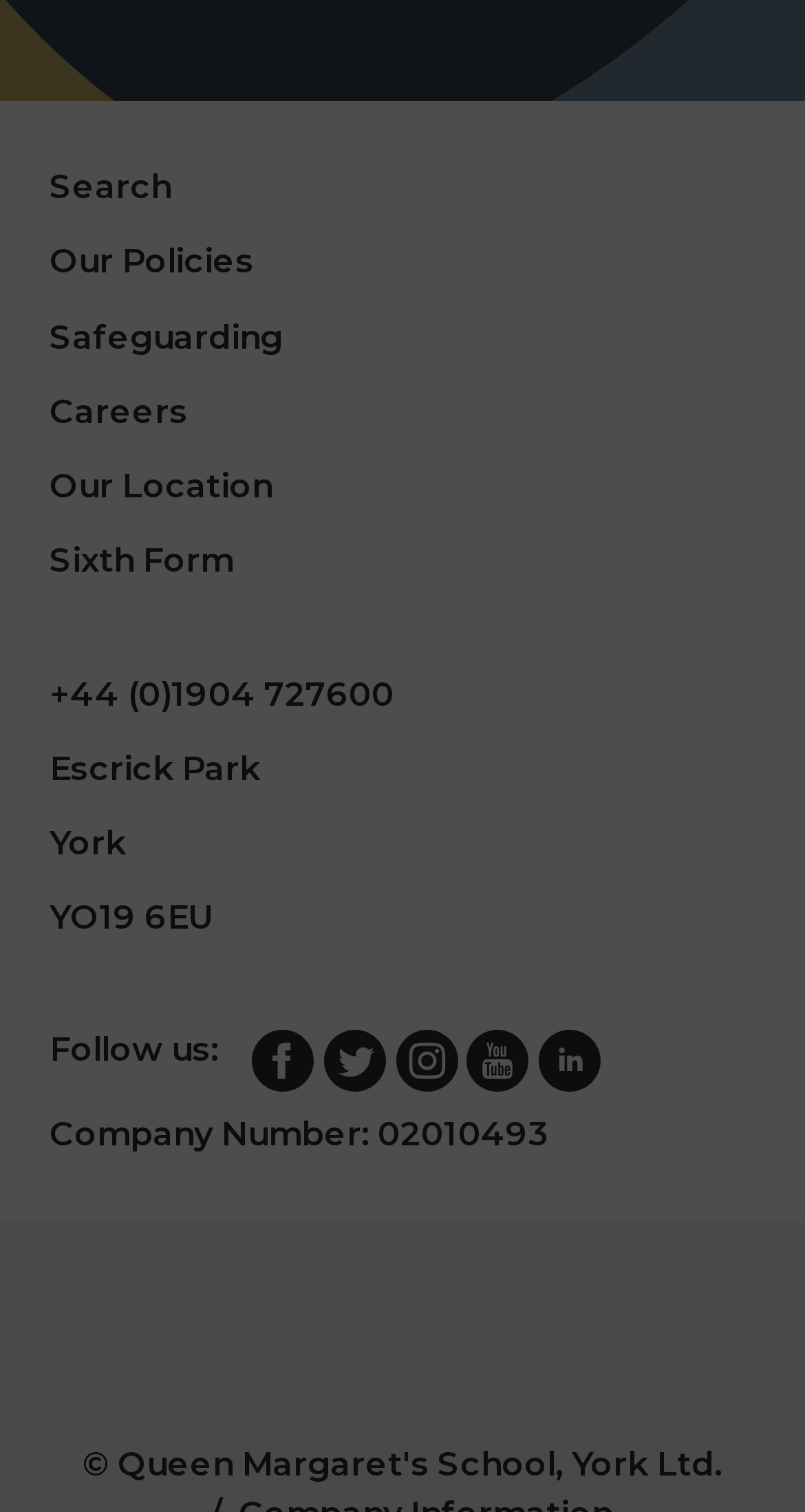Highlight the bounding box coordinates of the element you need to click to perform the following instruction: "Follow us on Facebook."

[0.313, 0.681, 0.39, 0.732]